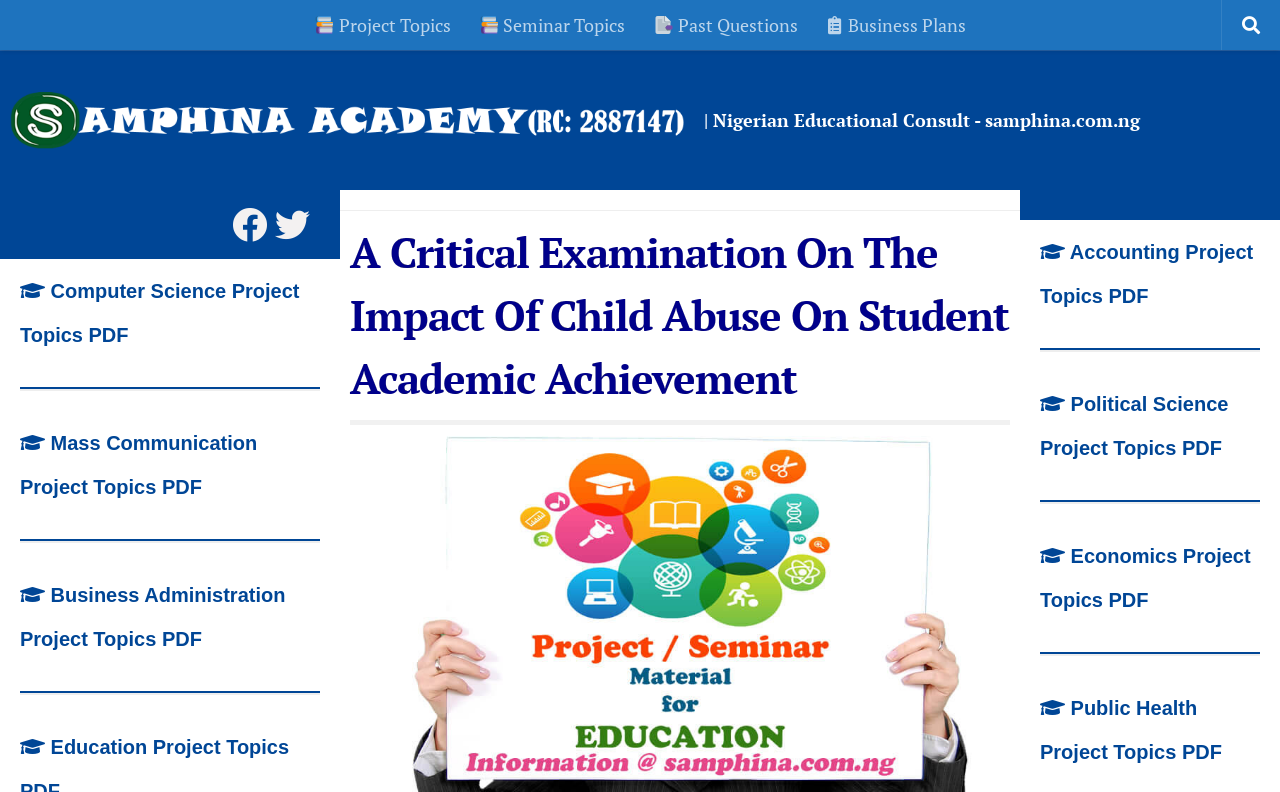What type of topics are listed on the webpage?
Answer the question with a thorough and detailed explanation.

The webpage lists various project topics, including Computer Science, Mass Communication, Business Administration, Accounting, Political Science, Economics, and Public Health, which can be seen in the links provided on the webpage.